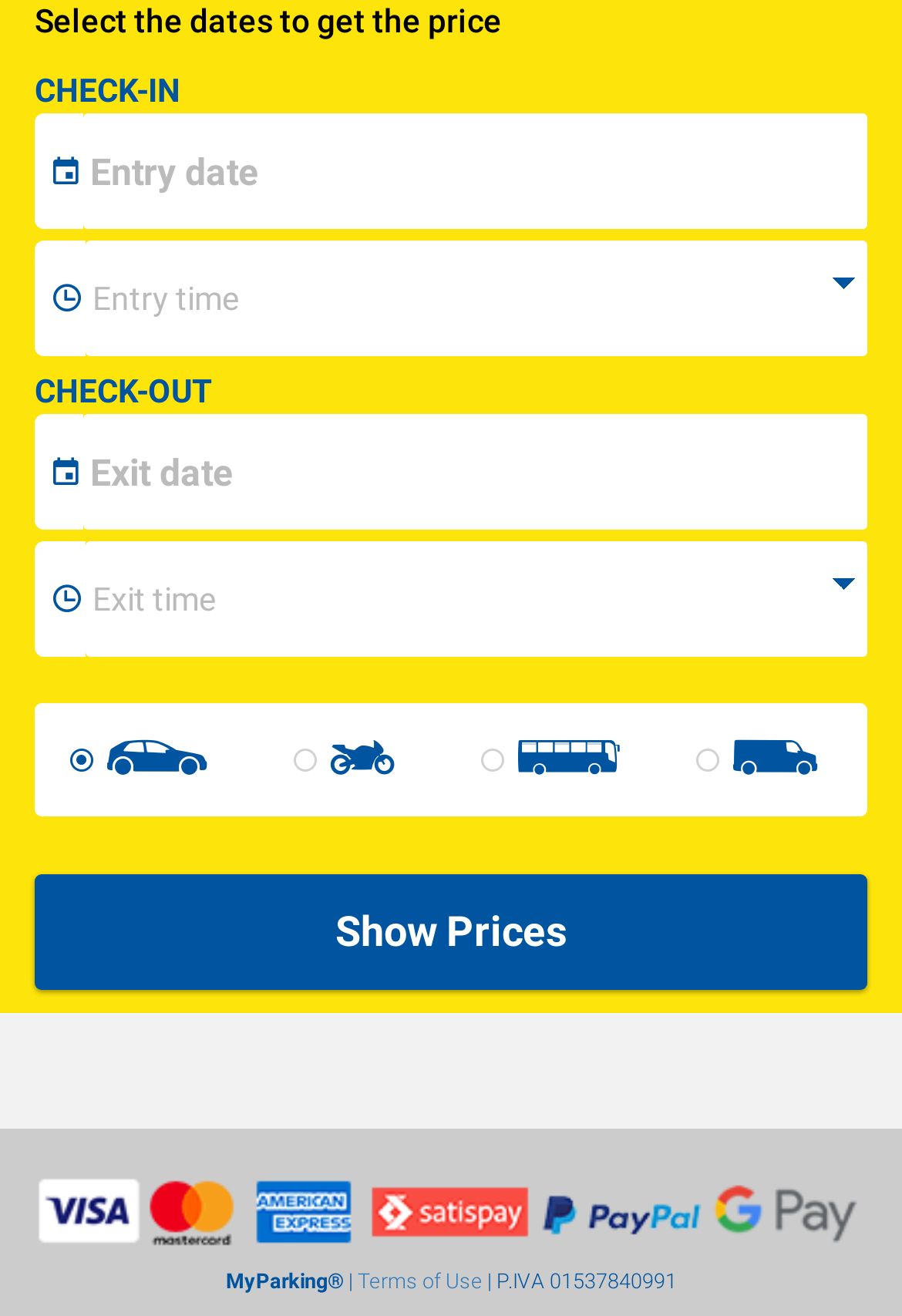Please answer the following question using a single word or phrase: 
How many comboboxes are available on the webpage?

2